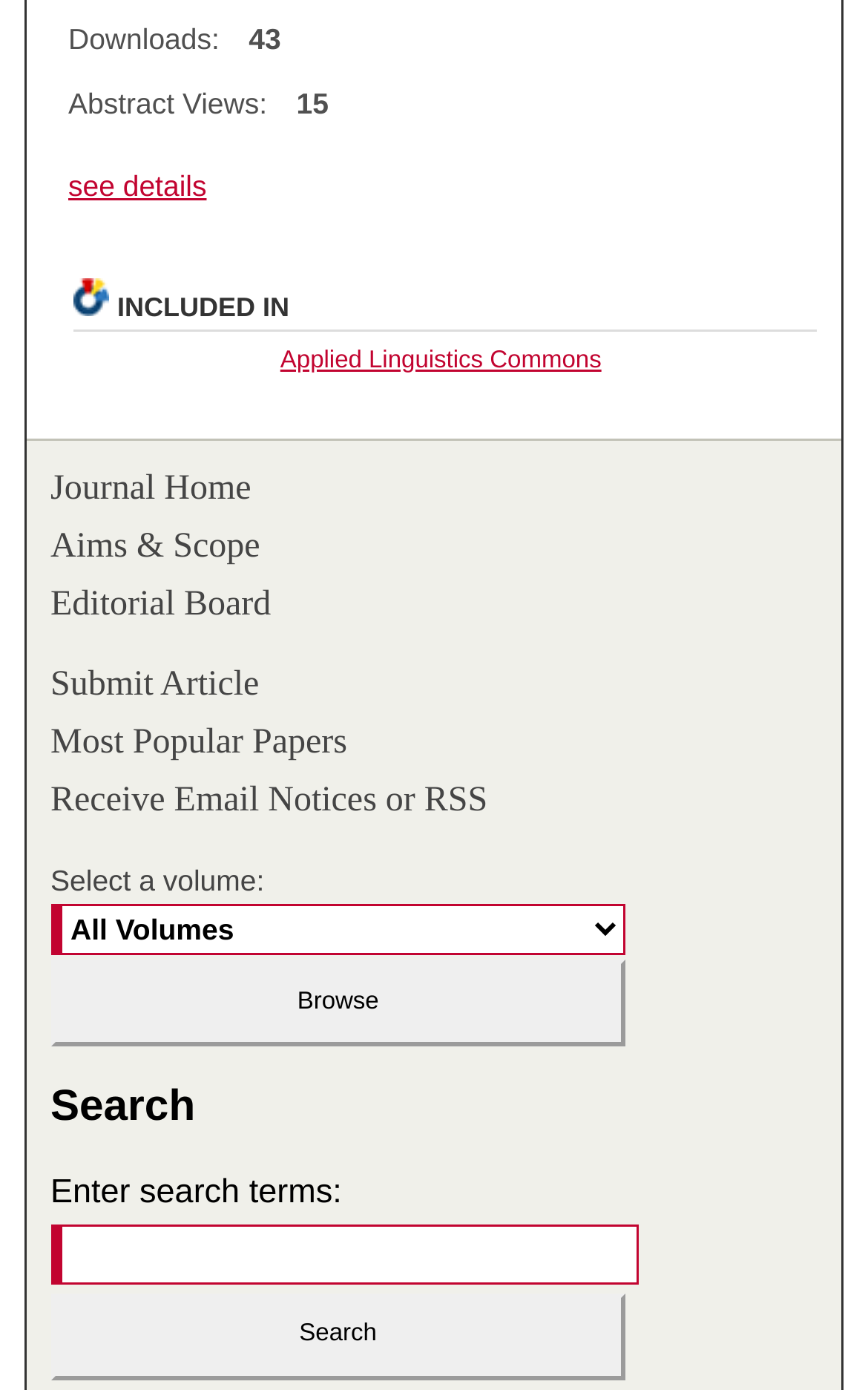Respond to the question below with a concise word or phrase:
What is the default search context?

Not specified